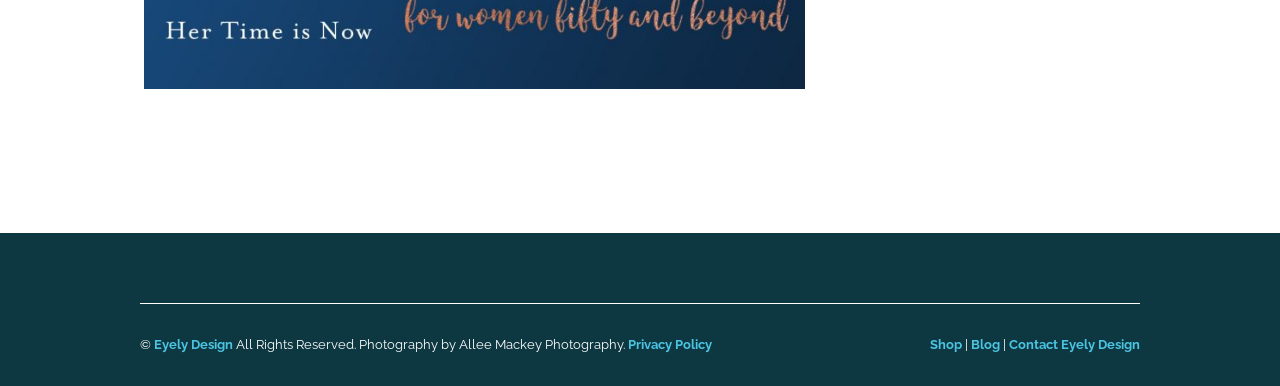What is the name of the design company?
Please provide a full and detailed response to the question.

The name of the design company can be found at the bottom of the webpage, where it says 'Eyely Design' with a link to its website.